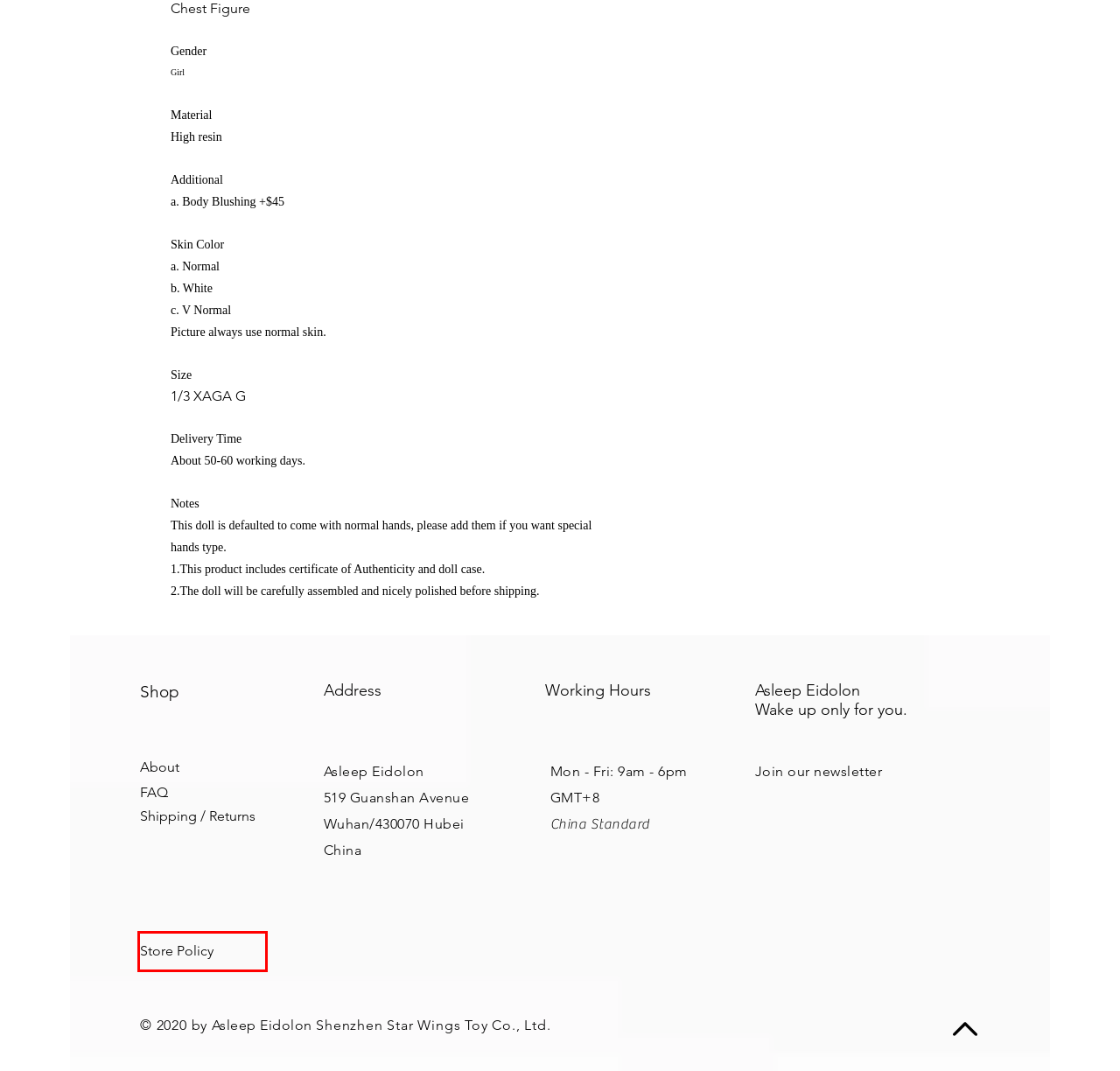Review the screenshot of a webpage containing a red bounding box around an element. Select the description that best matches the new webpage after clicking the highlighted element. The options are:
A. Asleep Eidolon |  Asleep Eidolon
B. Store Policy |  Asleep Eidolon
C. About |  Asleep Eidolon
D. All |  Asleep Eidolon
E. Shipping & Returns |  Asleep Eidolon
F. Support |  Asleep Eidolon
G. XAGADOLL |  Asleep Eidolon
H. Sina Visitor System

B